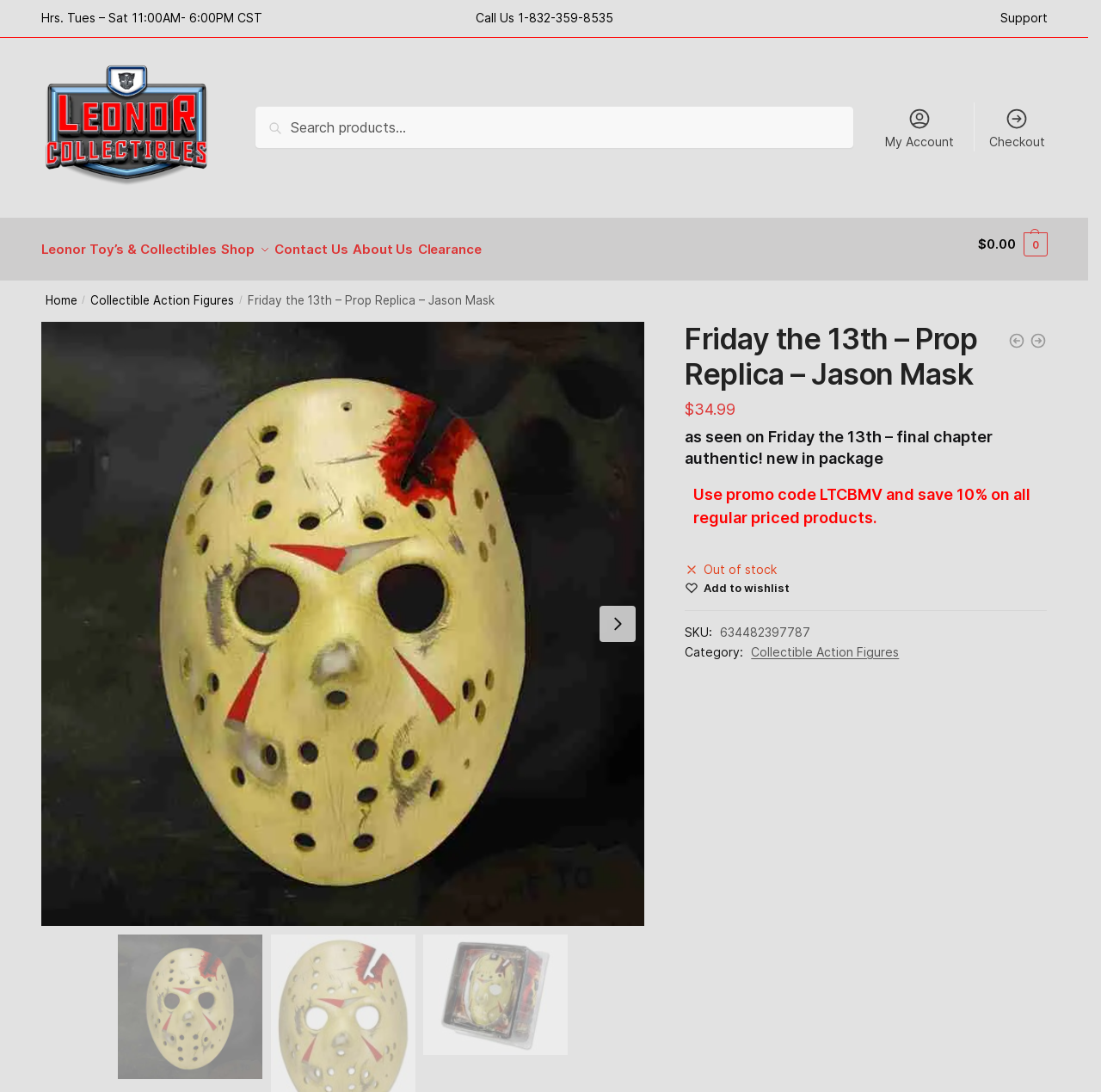Identify the bounding box coordinates of the element to click to follow this instruction: 'Add to wishlist'. Ensure the coordinates are four float values between 0 and 1, provided as [left, top, right, bottom].

[0.639, 0.523, 0.717, 0.535]